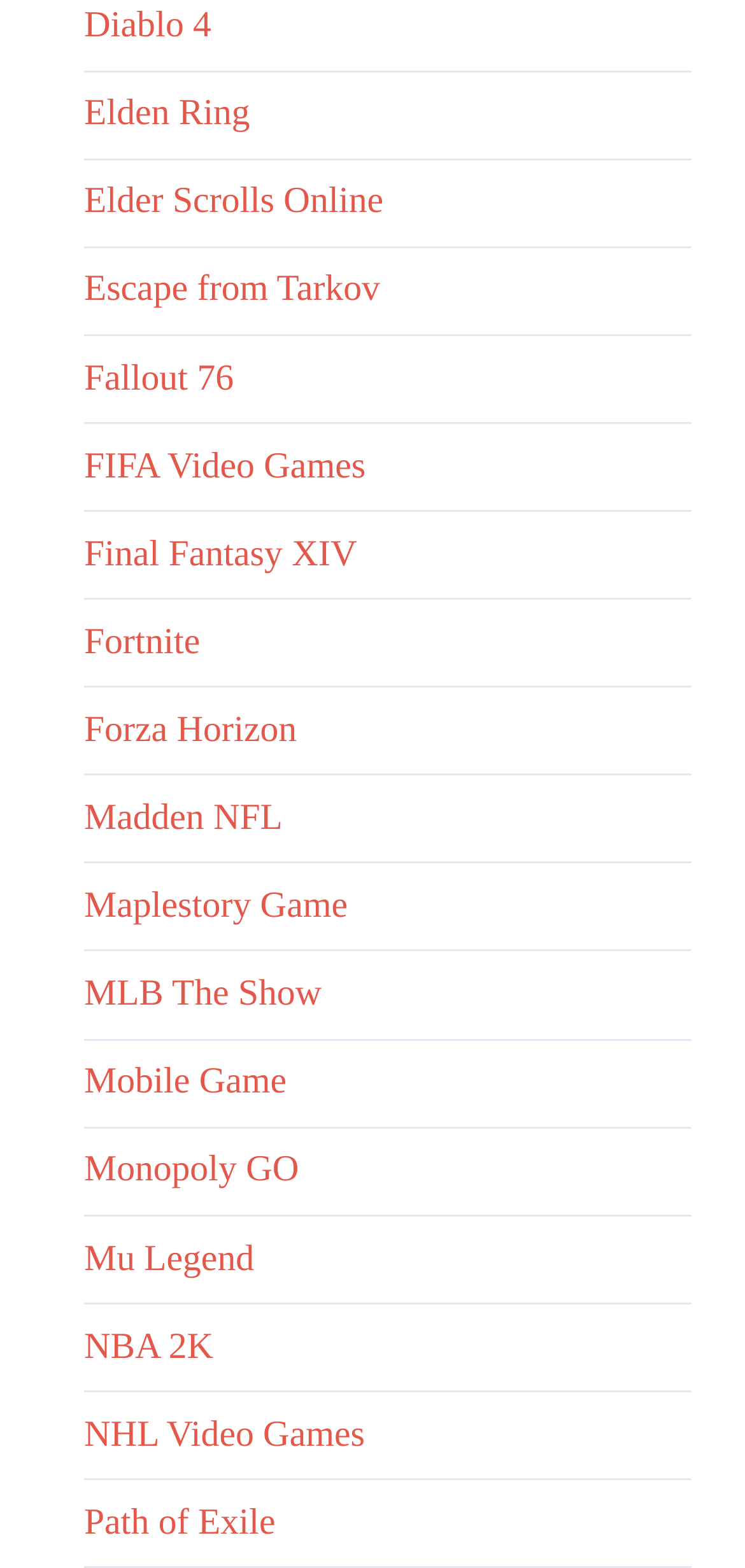Identify the coordinates of the bounding box for the element that must be clicked to accomplish the instruction: "View Diablo 4".

[0.113, 0.004, 0.284, 0.029]